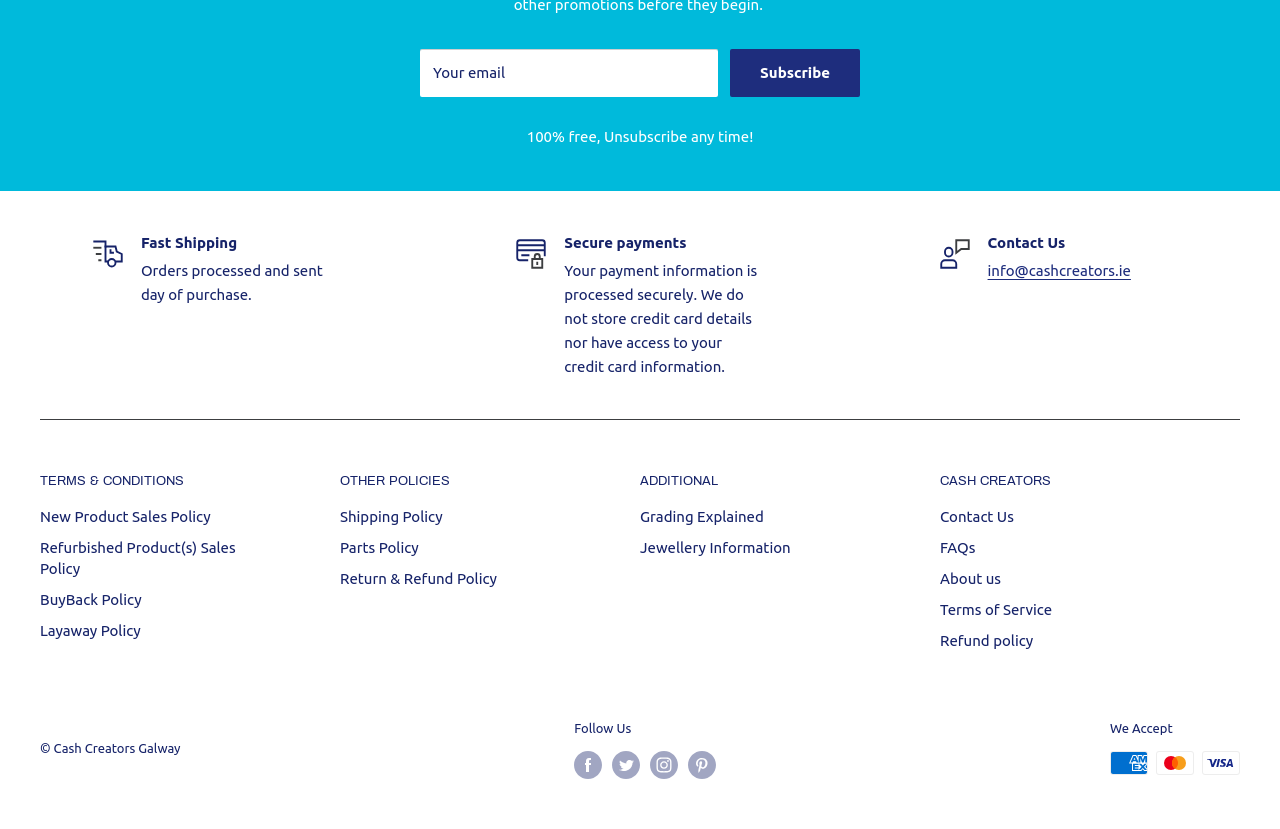How many social media platforms can you follow the company on?
Answer the question with a single word or phrase by looking at the picture.

4